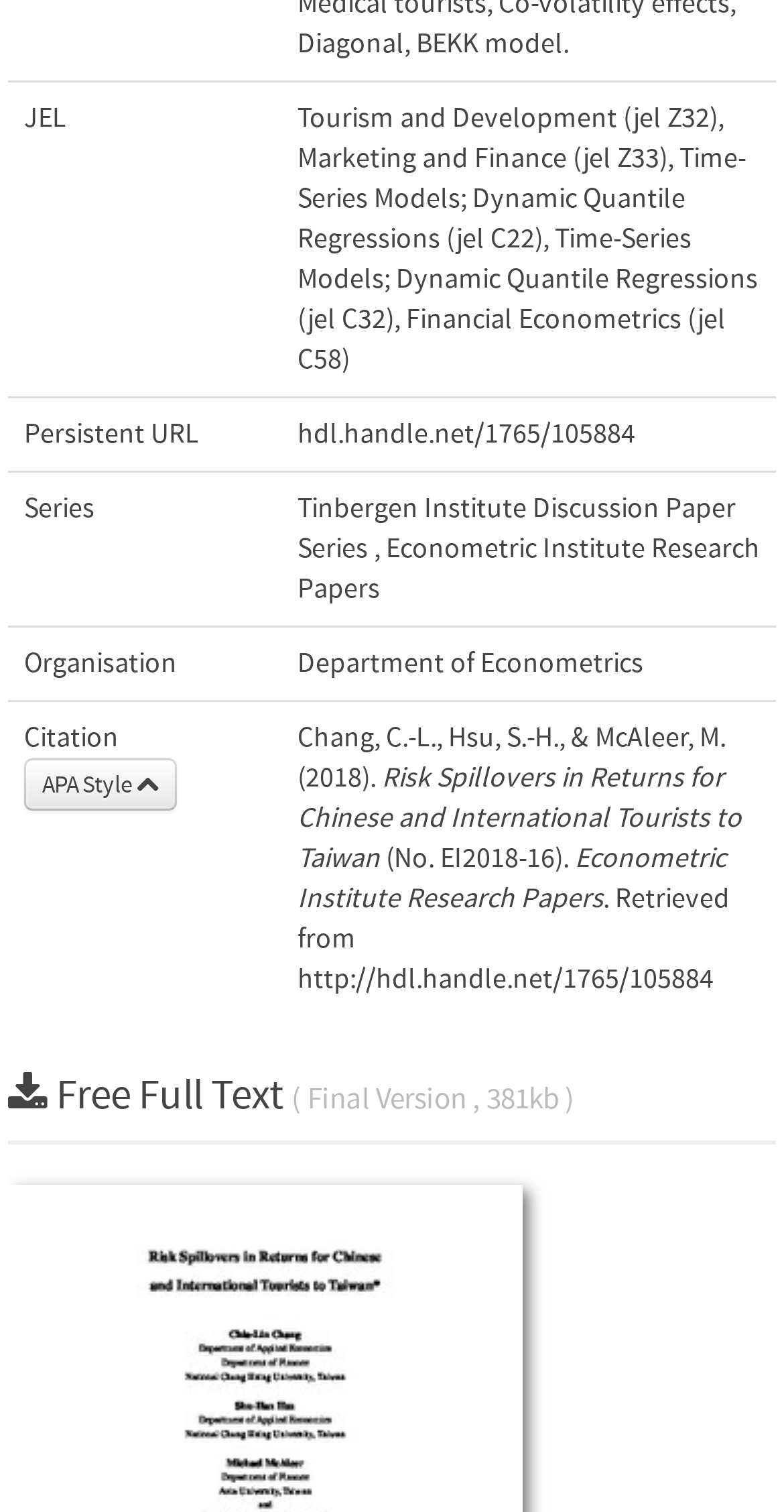Given the description "Econometric Institute Research Papers", provide the bounding box coordinates of the corresponding UI element.

[0.379, 0.353, 0.969, 0.401]